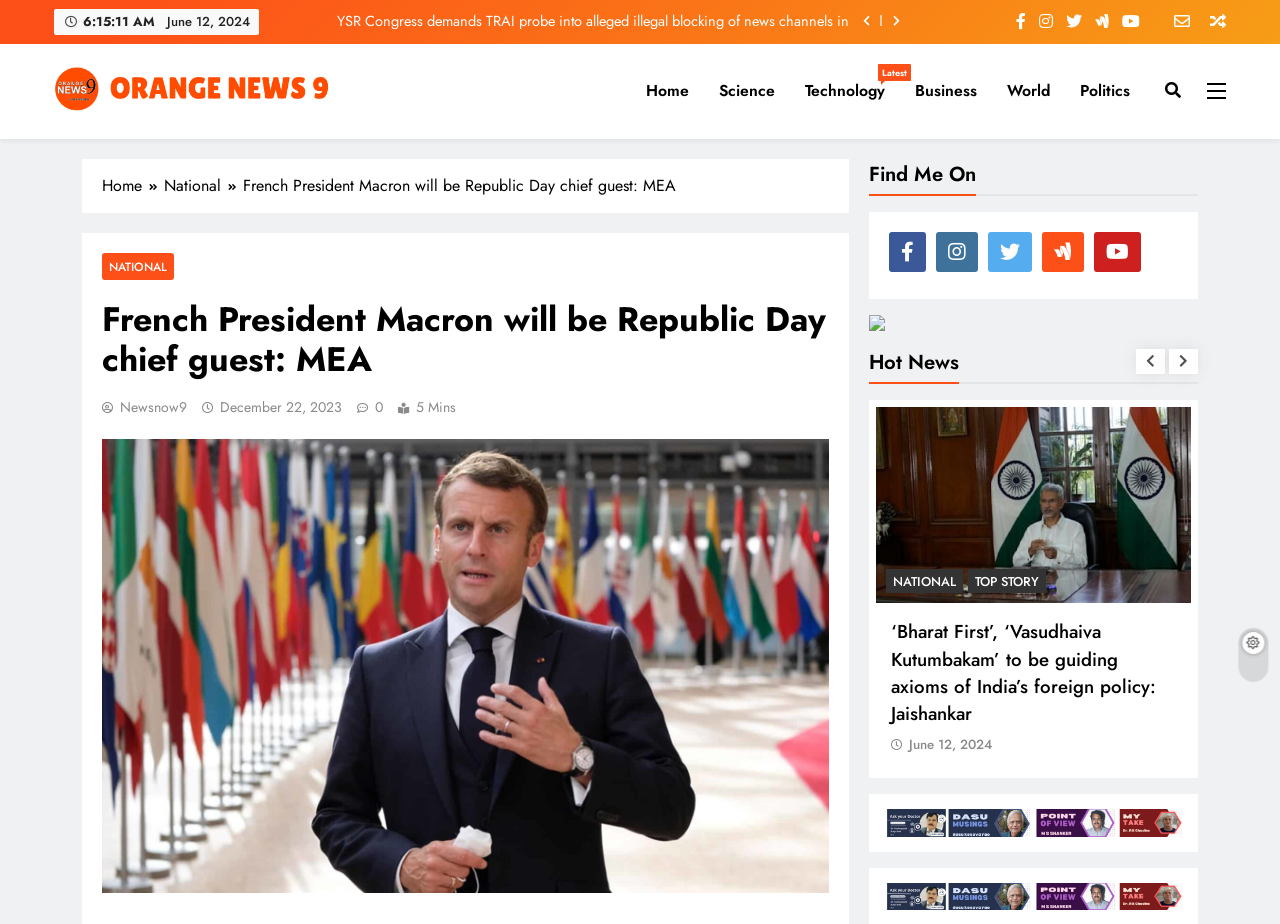What is the title of the news article?
We need a detailed and meticulous answer to the question.

I found the title of the news article by looking at the heading element, where it says 'French President Macron will be Republic Day chief guest: MEA'.